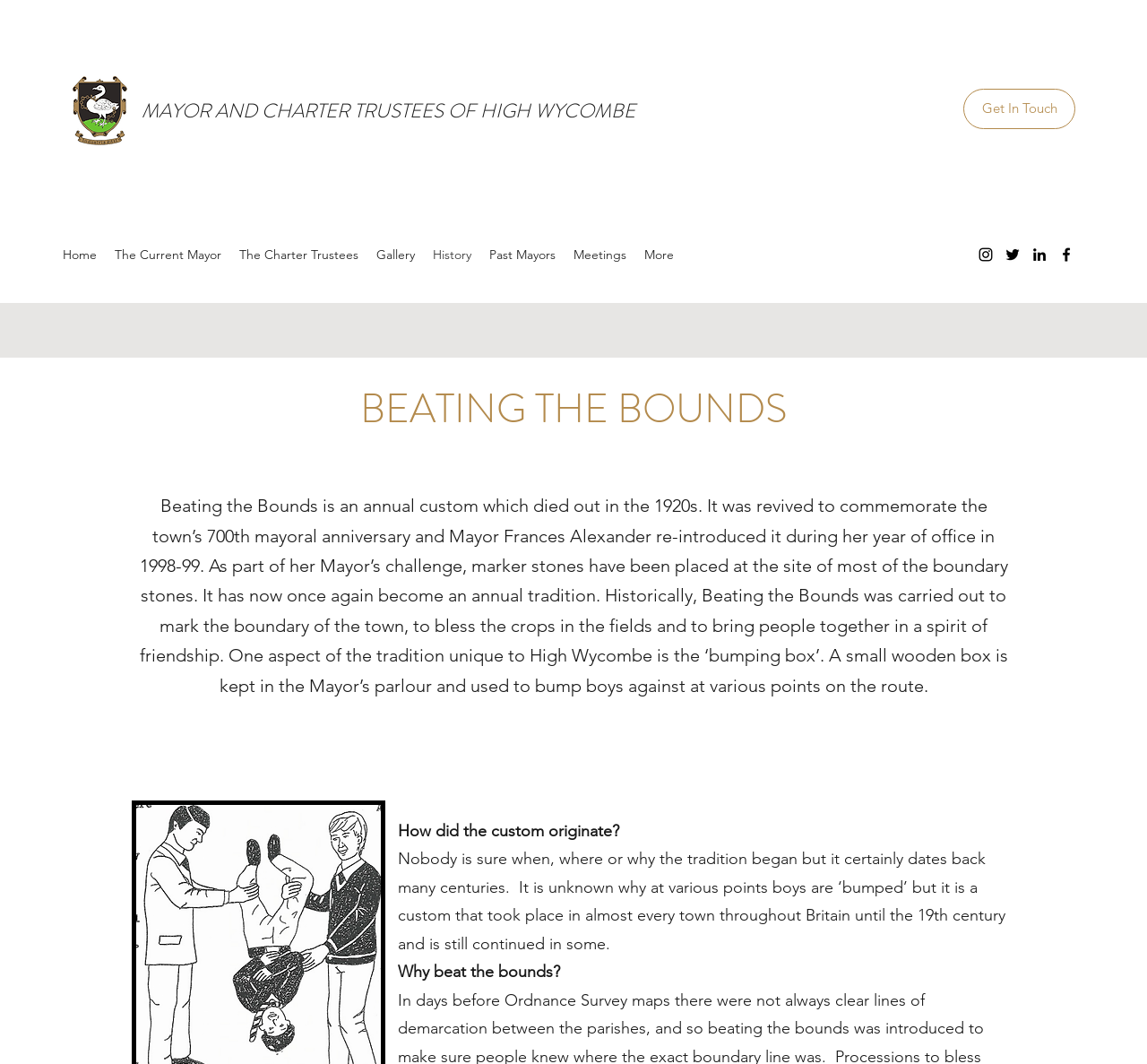What is the 'bumping box' used for?
Look at the screenshot and provide an in-depth answer.

I found the answer by reading the text on the webpage, which explains that the 'bumping box' is a small wooden box kept in the Mayor's parlour and used to bump boys against at various points on the route during the Beating the Bounds tradition.